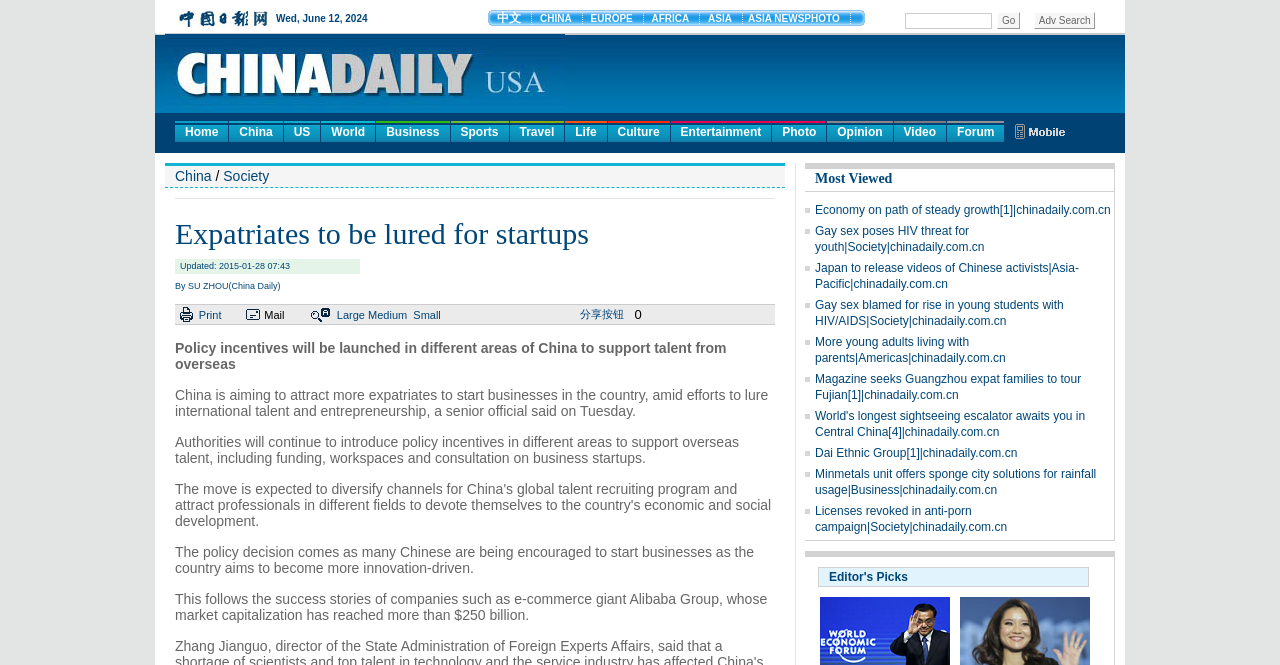Pinpoint the bounding box coordinates of the element to be clicked to execute the instruction: "Click on the 'Society' link".

[0.174, 0.253, 0.21, 0.277]